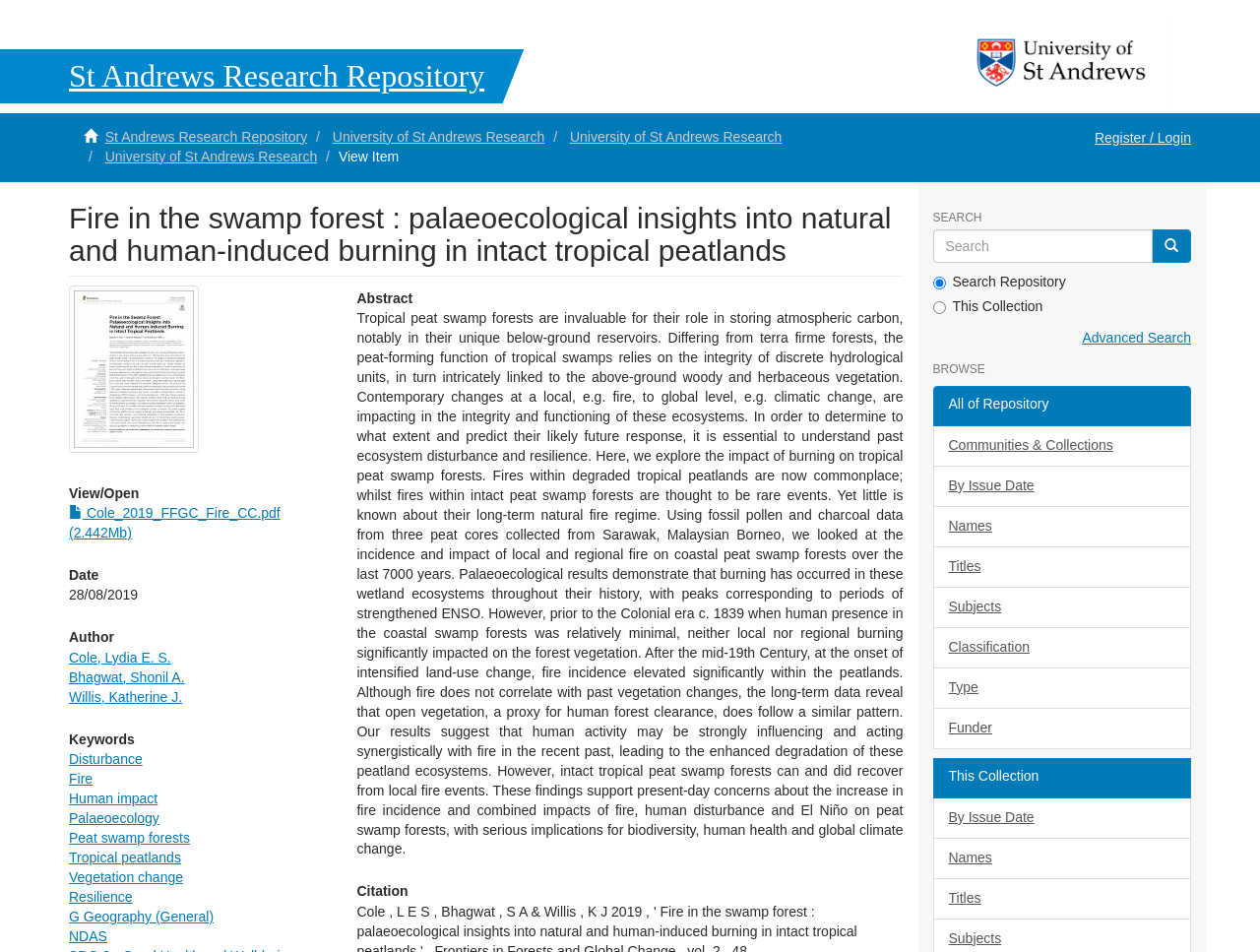What is the search function for?
Look at the image and respond with a single word or a short phrase.

Searching the repository